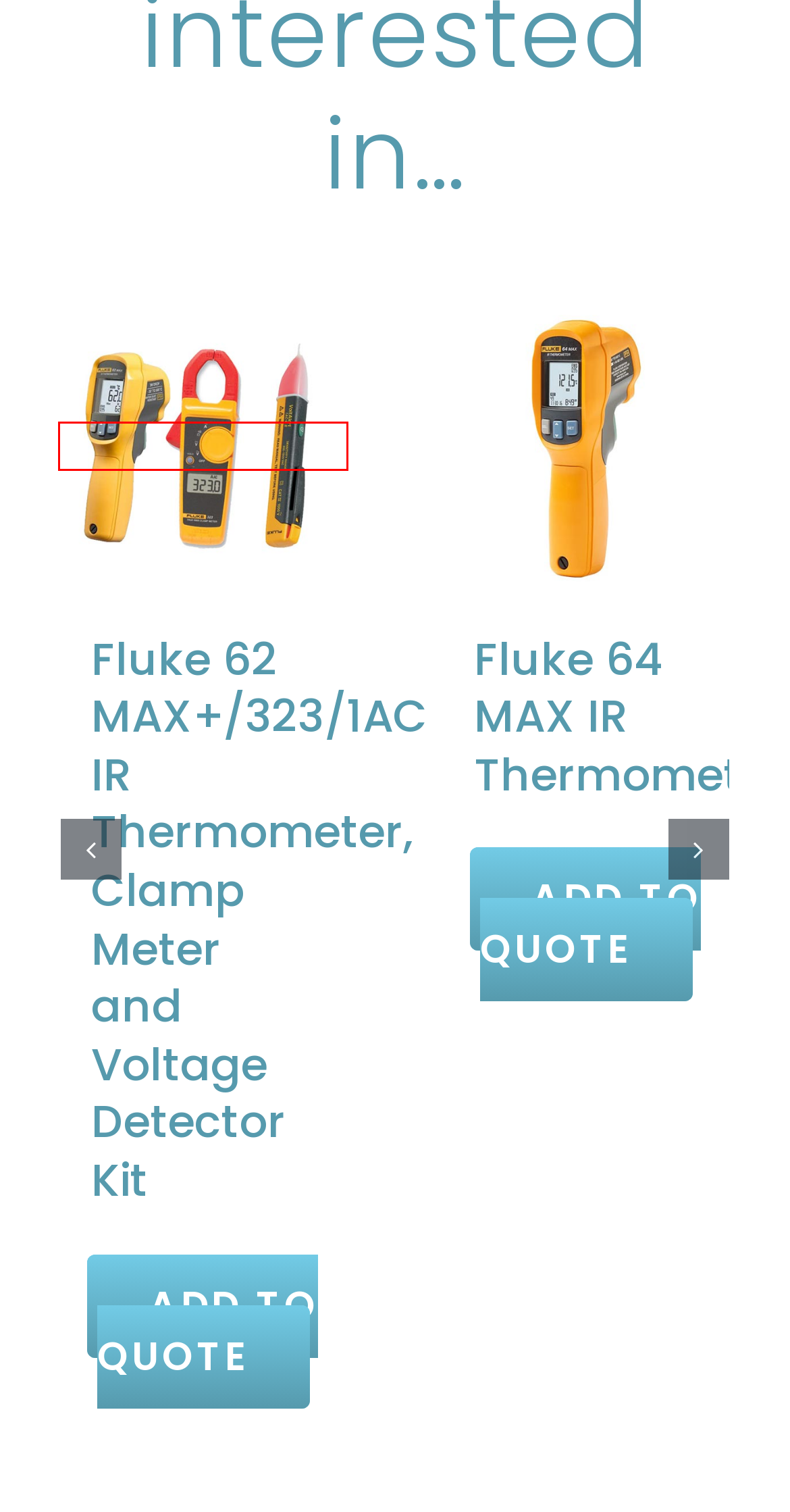Inspect the screenshot of a webpage with a red rectangle bounding box. Identify the webpage description that best corresponds to the new webpage after clicking the element inside the bounding box. Here are the candidates:
A. Fluke 62 MAX+/323/1AC IR Thermometer, Clamp Meter and Voltage Detector Kit – Prologic Group
B. Contact us – Prologic Group
C. Products – Prologic Group
D. Services – Prologic Group
E. Fluke 59 MAX+ Infrared Thermometer – Prologic Group
F. Cart – Prologic Group
G. Prologic Group – Serving our customers with excellence
H. Fluke 64 MAX IR Thermometer – Prologic Group

A